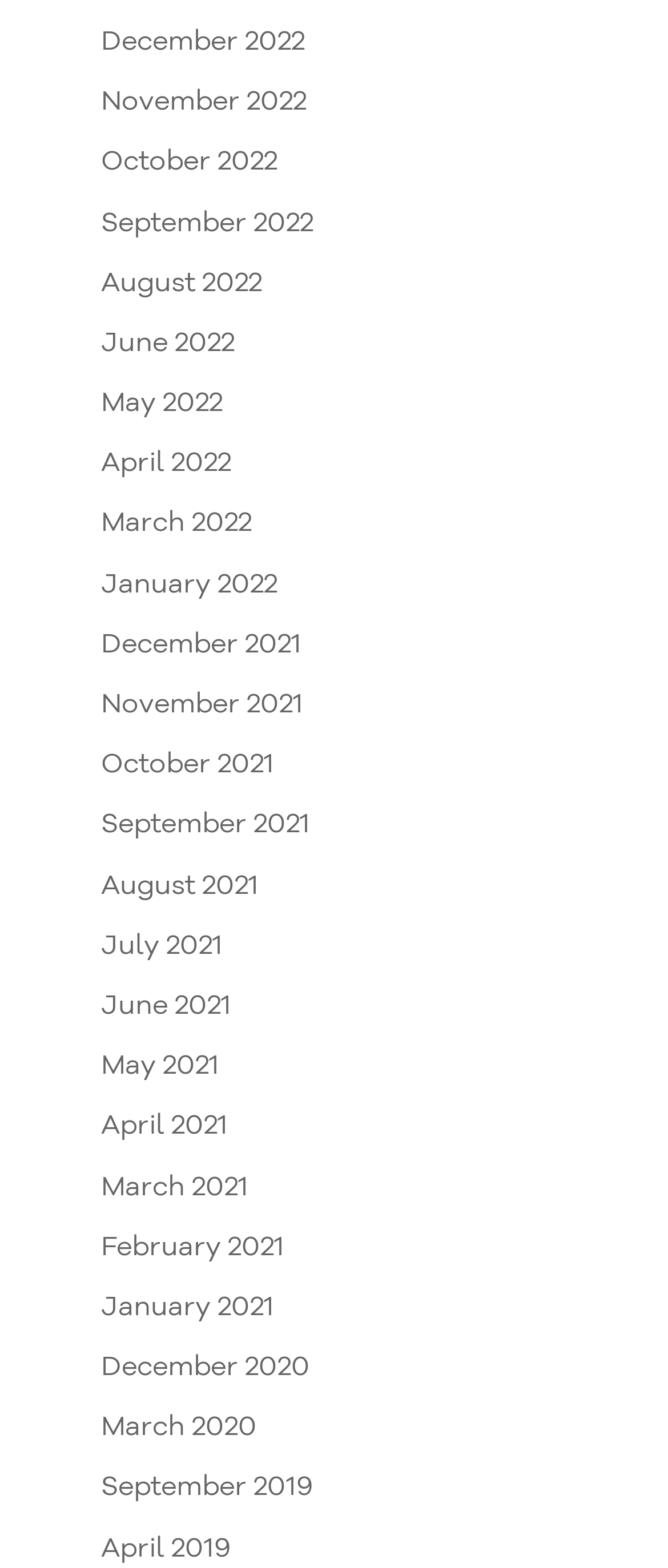How many months are listed in 2022?
Provide a detailed answer to the question, using the image to inform your response.

I counted the number of links with '2022' in their text and found that there are 12 months listed in 2022, from January to December.